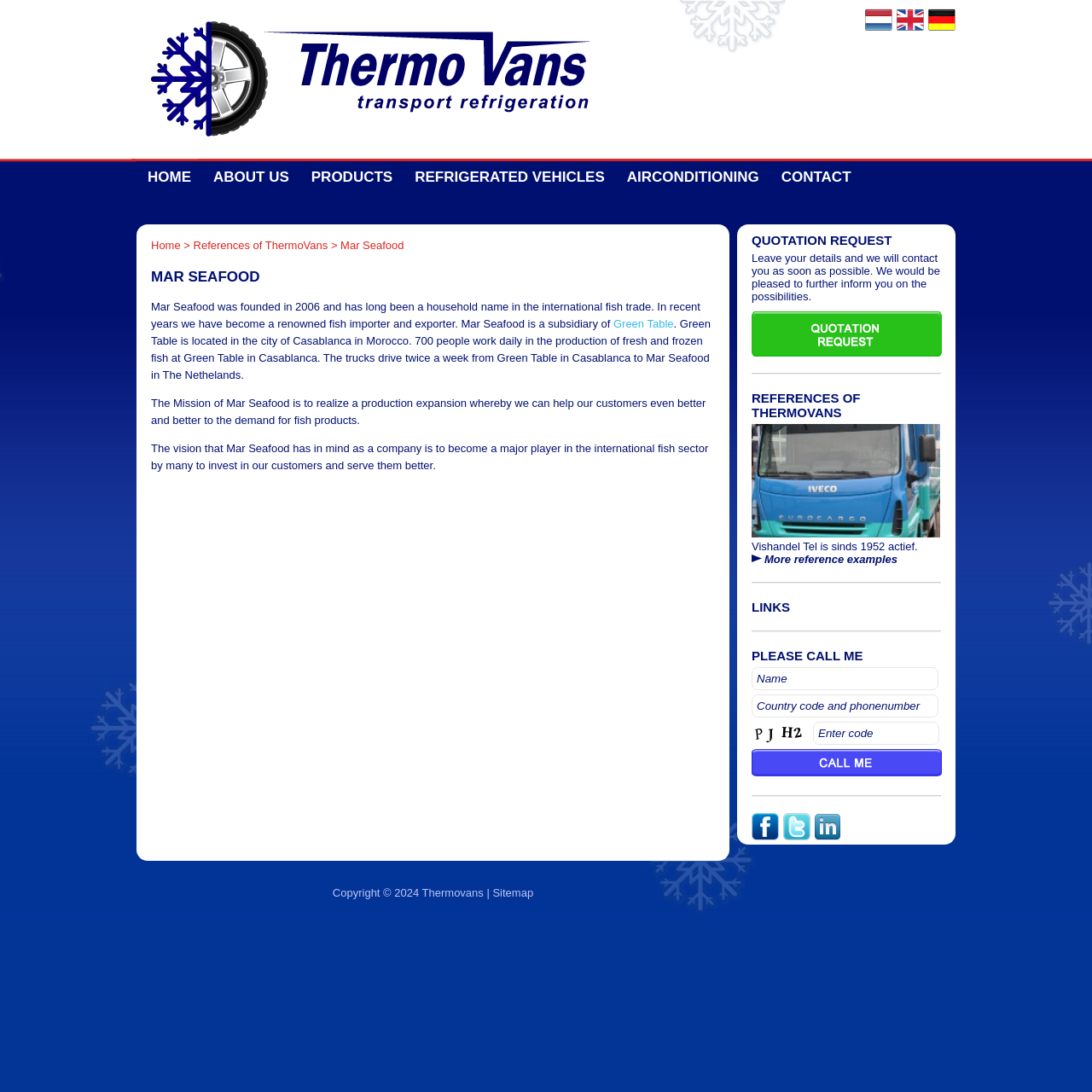What is the purpose of the form at the bottom of the page?
Please ensure your answer to the question is detailed and covers all necessary aspects.

I found the answer by looking at the form element with the label 'Contact form' which is located at the bottom of the webpage. The form has several input fields, including name, country code and phone number, and a submit button, indicating that it is used for users to contact the company.